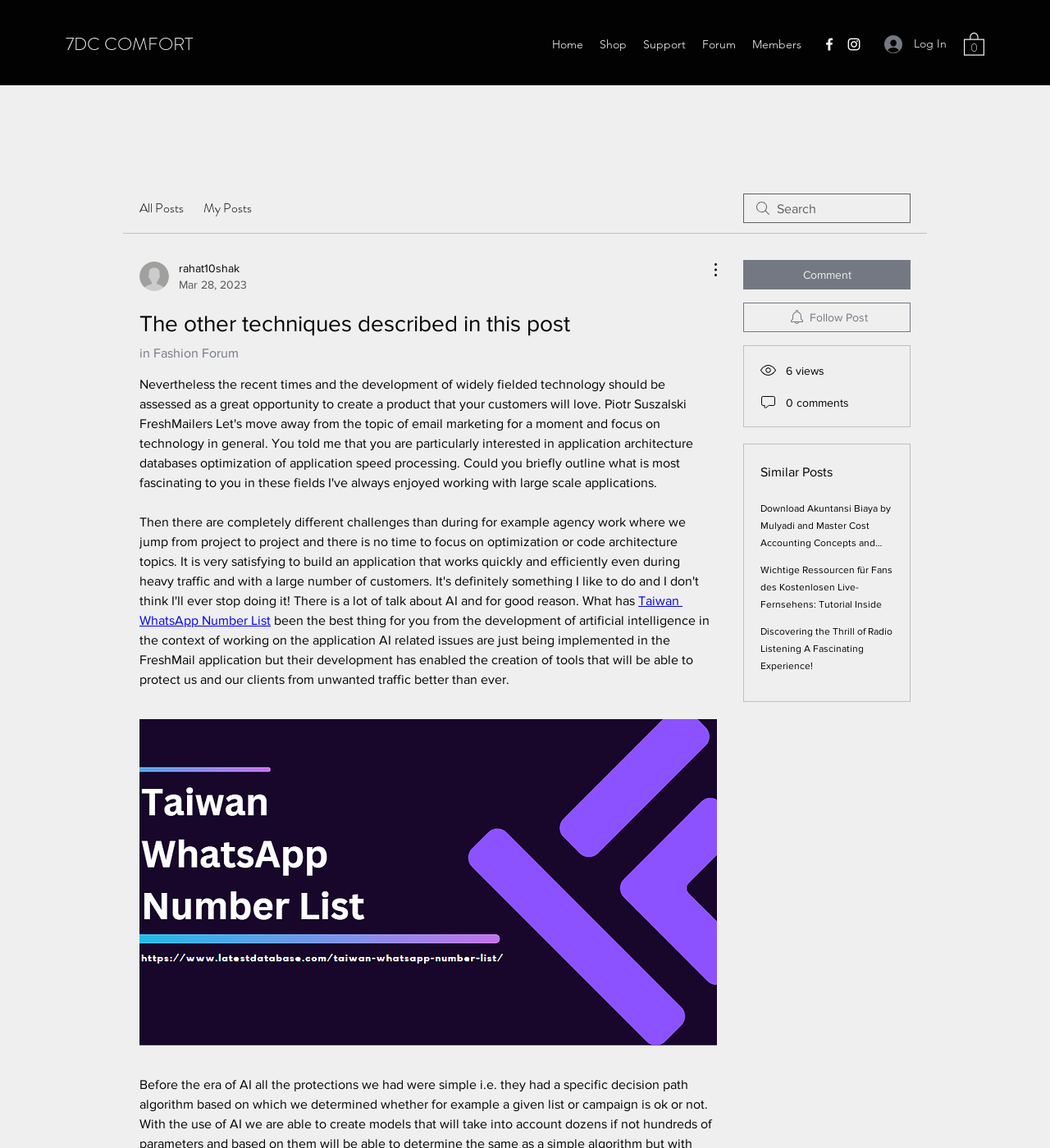Please provide a brief answer to the following inquiry using a single word or phrase:
What is the text of the first similar post?

Download Akuntansi Biaya by Mulyadi and Master Cost Accounting Concepts and Techniques